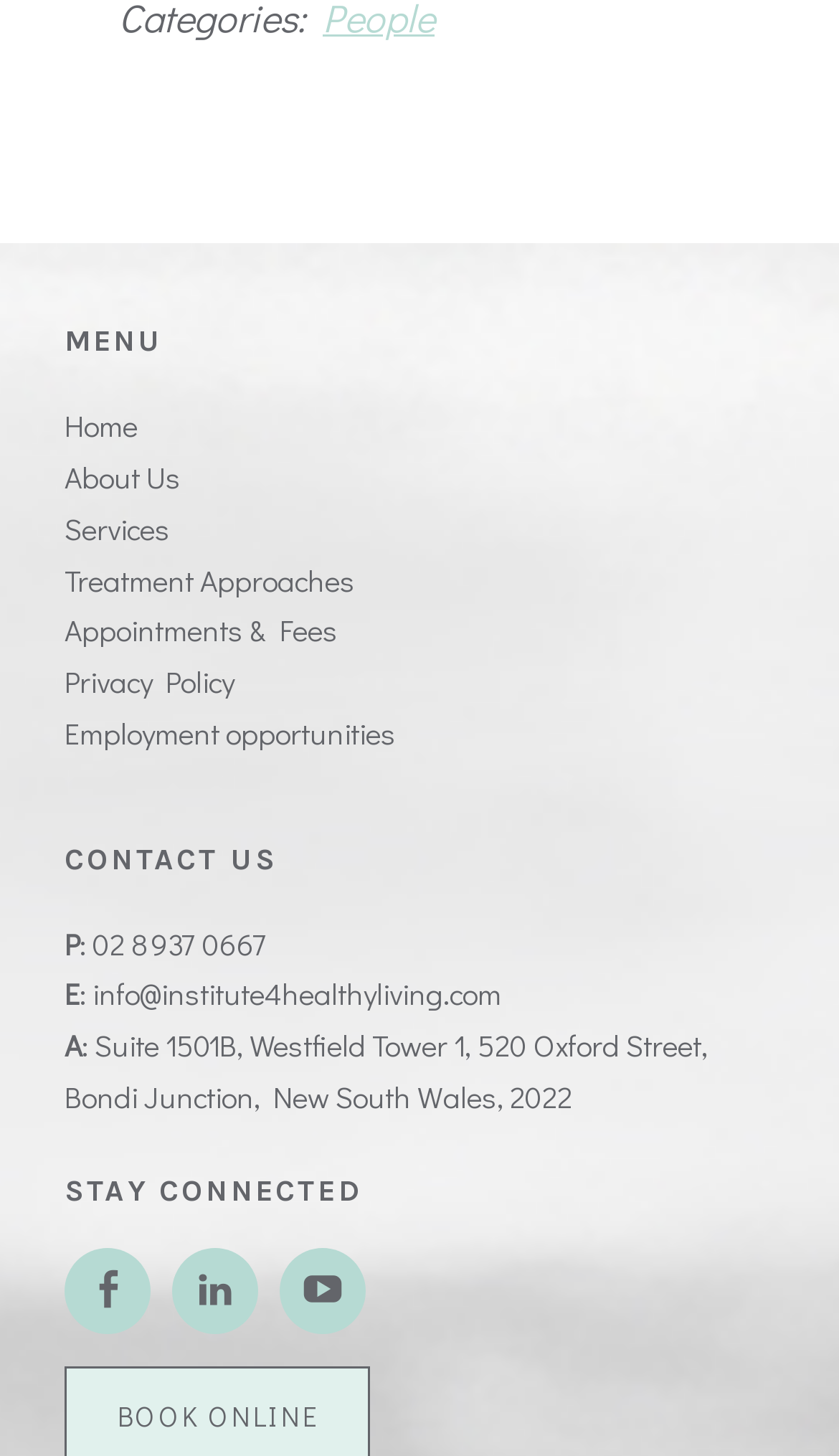Please identify the bounding box coordinates of the clickable area that will fulfill the following instruction: "Click Facebook". The coordinates should be in the format of four float numbers between 0 and 1, i.e., [left, top, right, bottom].

[0.077, 0.858, 0.179, 0.917]